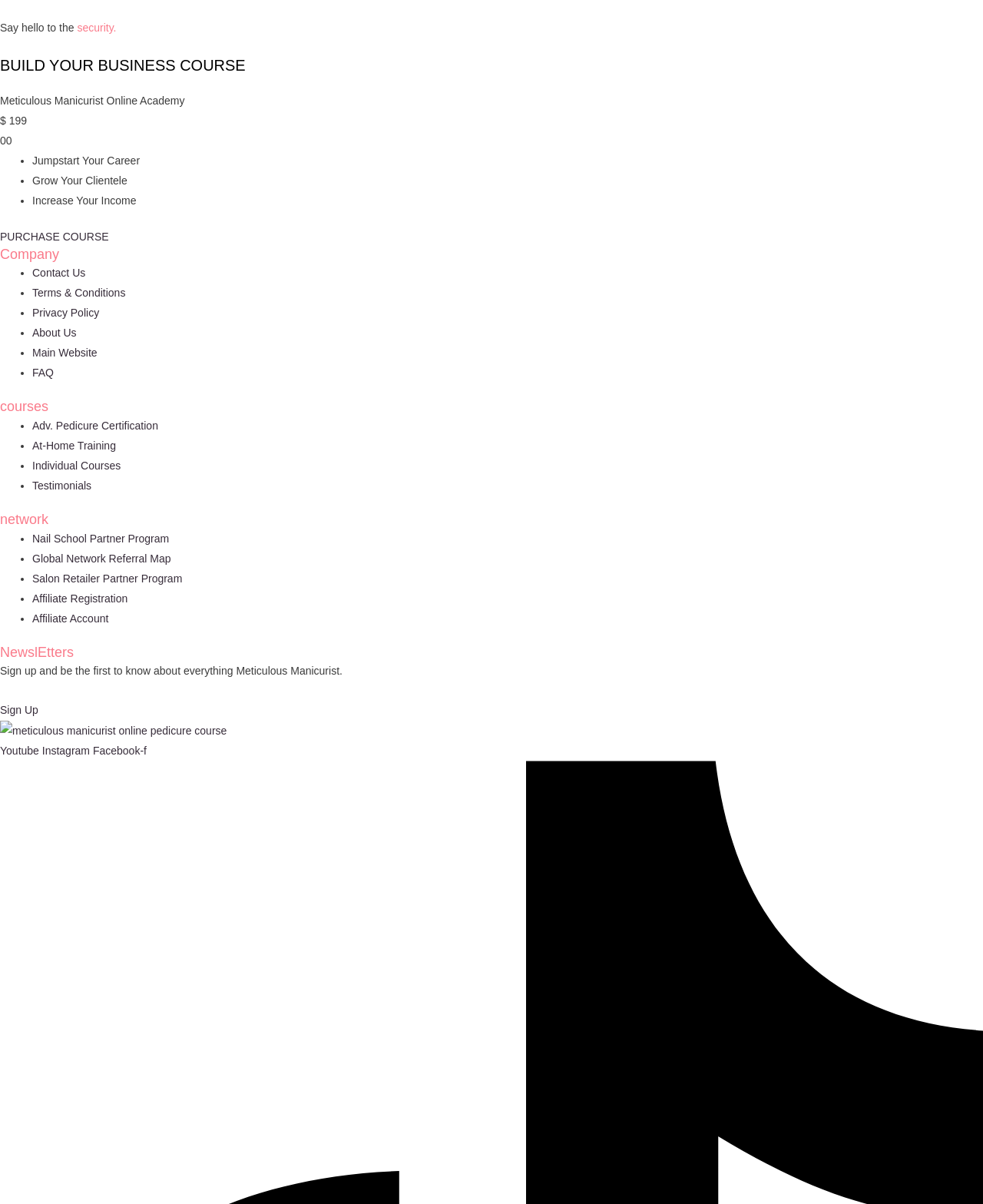What is the price of the business course?
Based on the content of the image, thoroughly explain and answer the question.

The price of the business course is mentioned on the webpage as '$' followed by '199' and then '00', indicating that the price is $199.